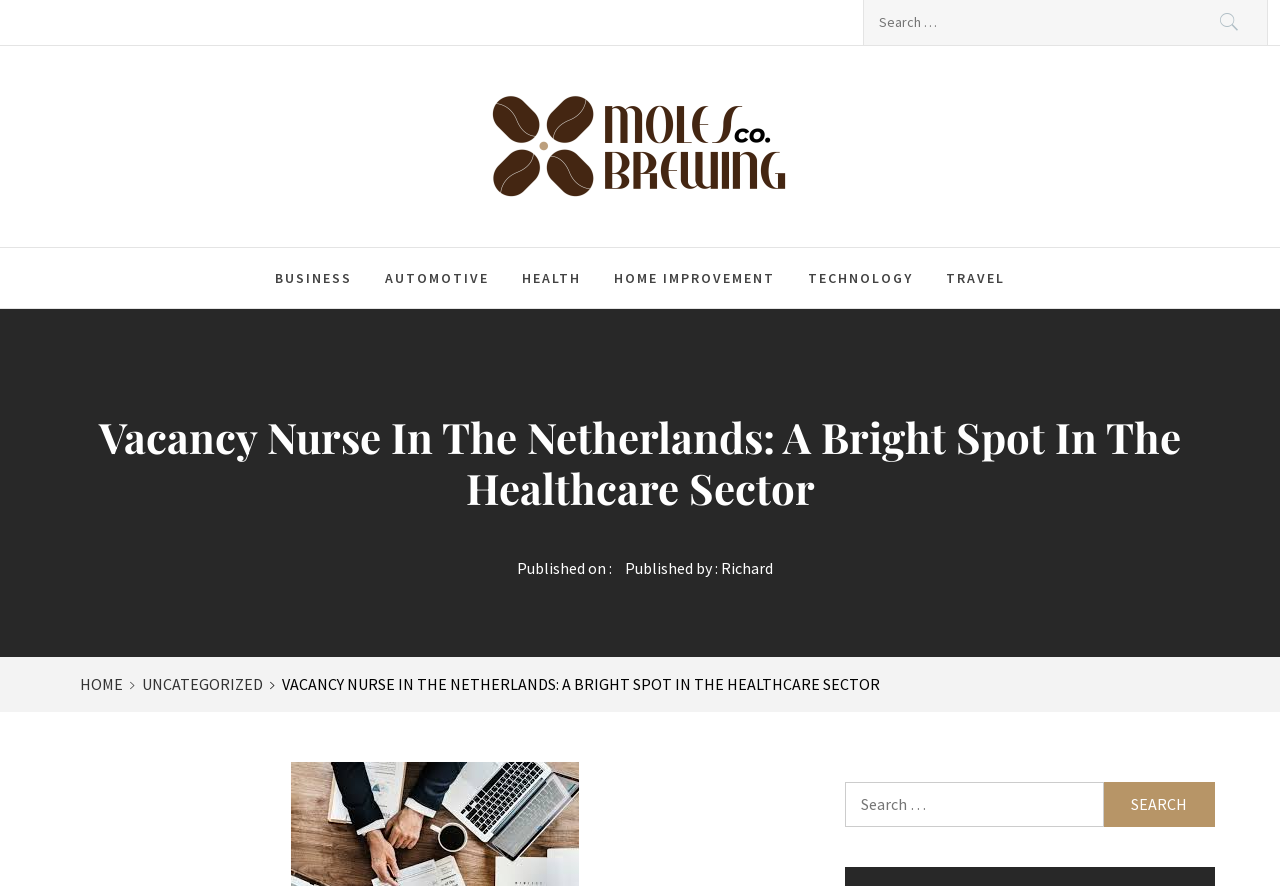Identify the bounding box coordinates for the region to click in order to carry out this instruction: "Search for a keyword at the bottom". Provide the coordinates using four float numbers between 0 and 1, formatted as [left, top, right, bottom].

[0.66, 0.86, 0.949, 0.934]